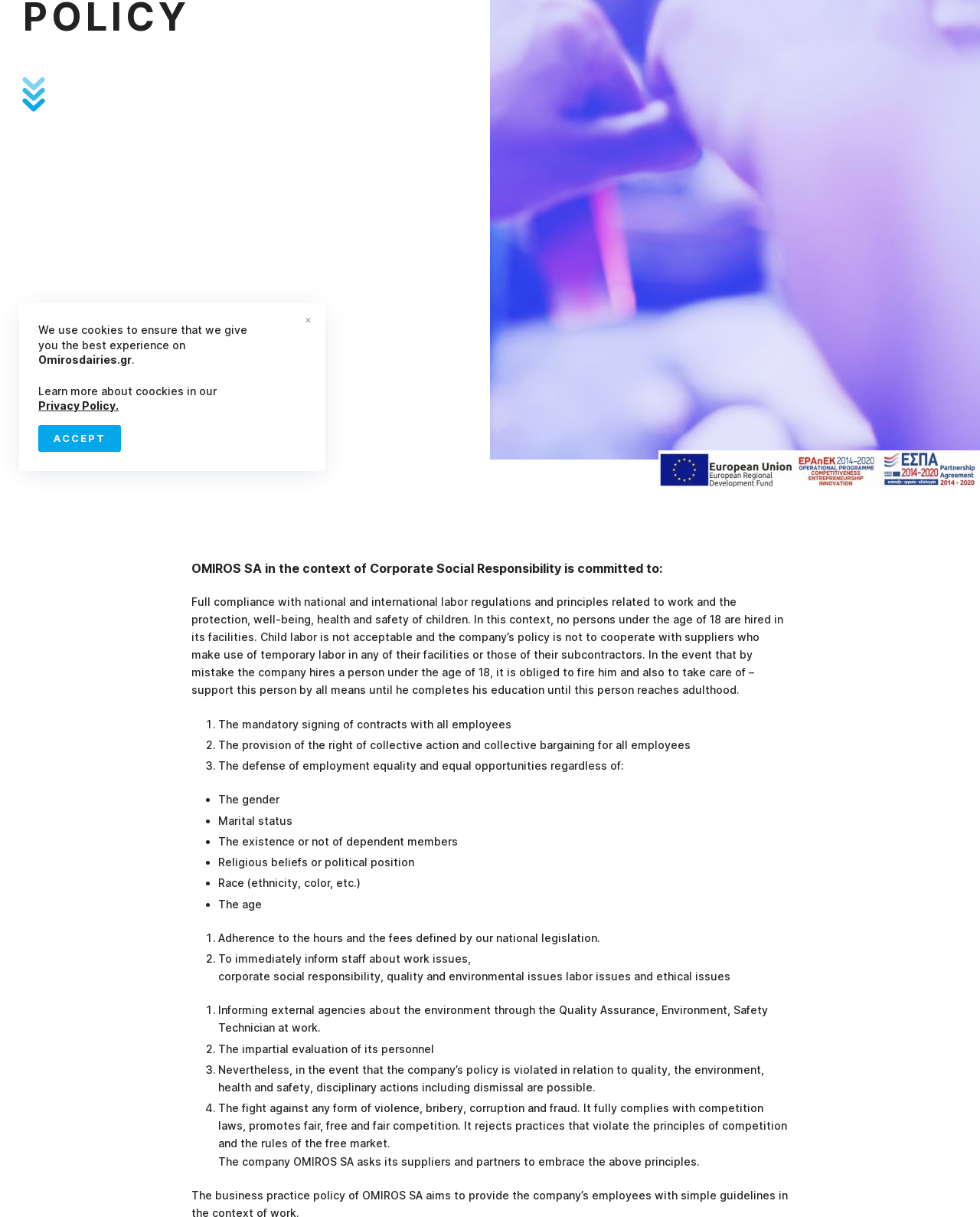Provide the bounding box coordinates of the HTML element described by the text: "Accept". The coordinates should be in the format [left, top, right, bottom] with values between 0 and 1.

[0.039, 0.349, 0.123, 0.371]